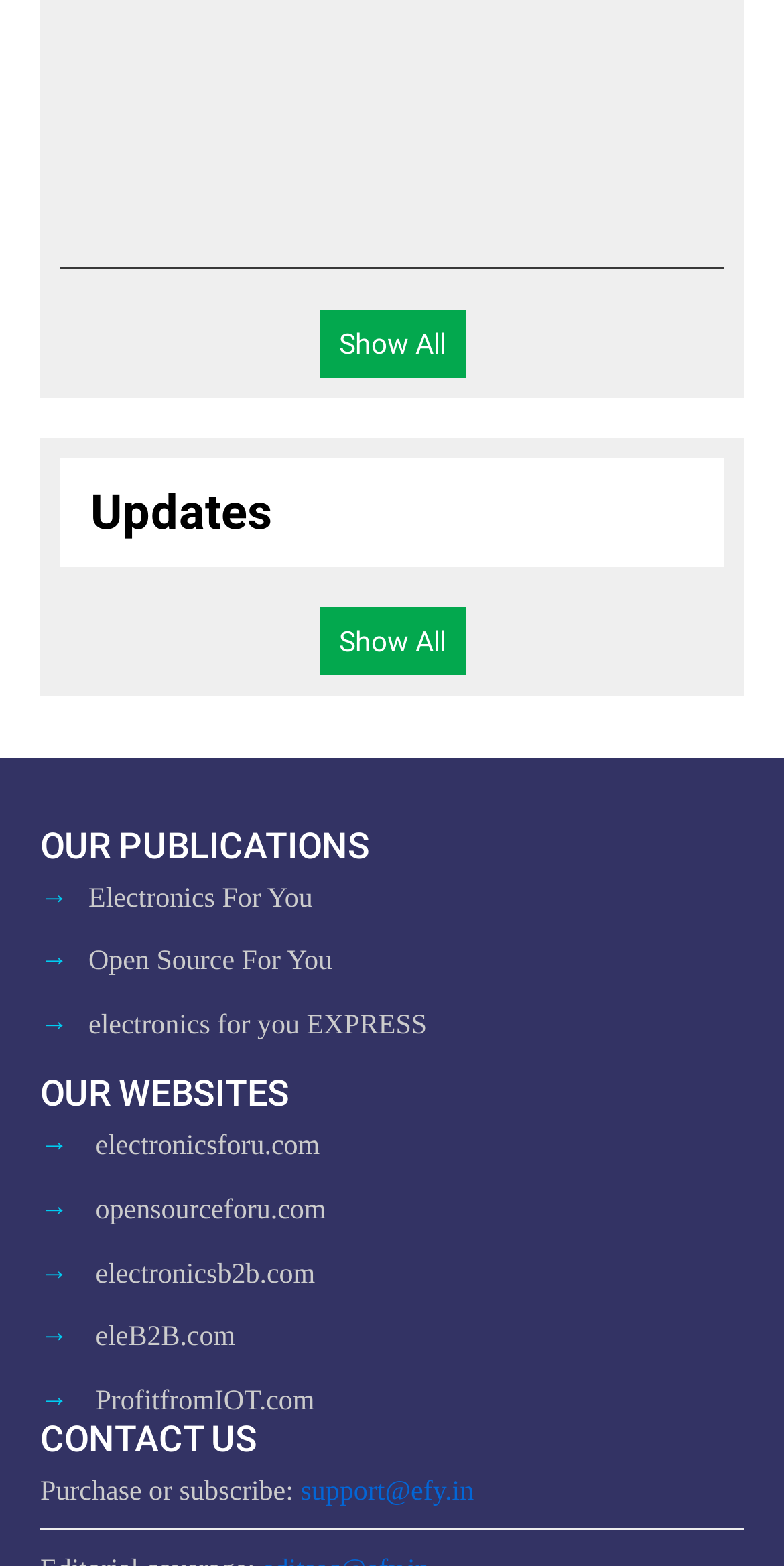Indicate the bounding box coordinates of the clickable region to achieve the following instruction: "Visit 'electronicsforu.com' website."

[0.122, 0.723, 0.408, 0.742]